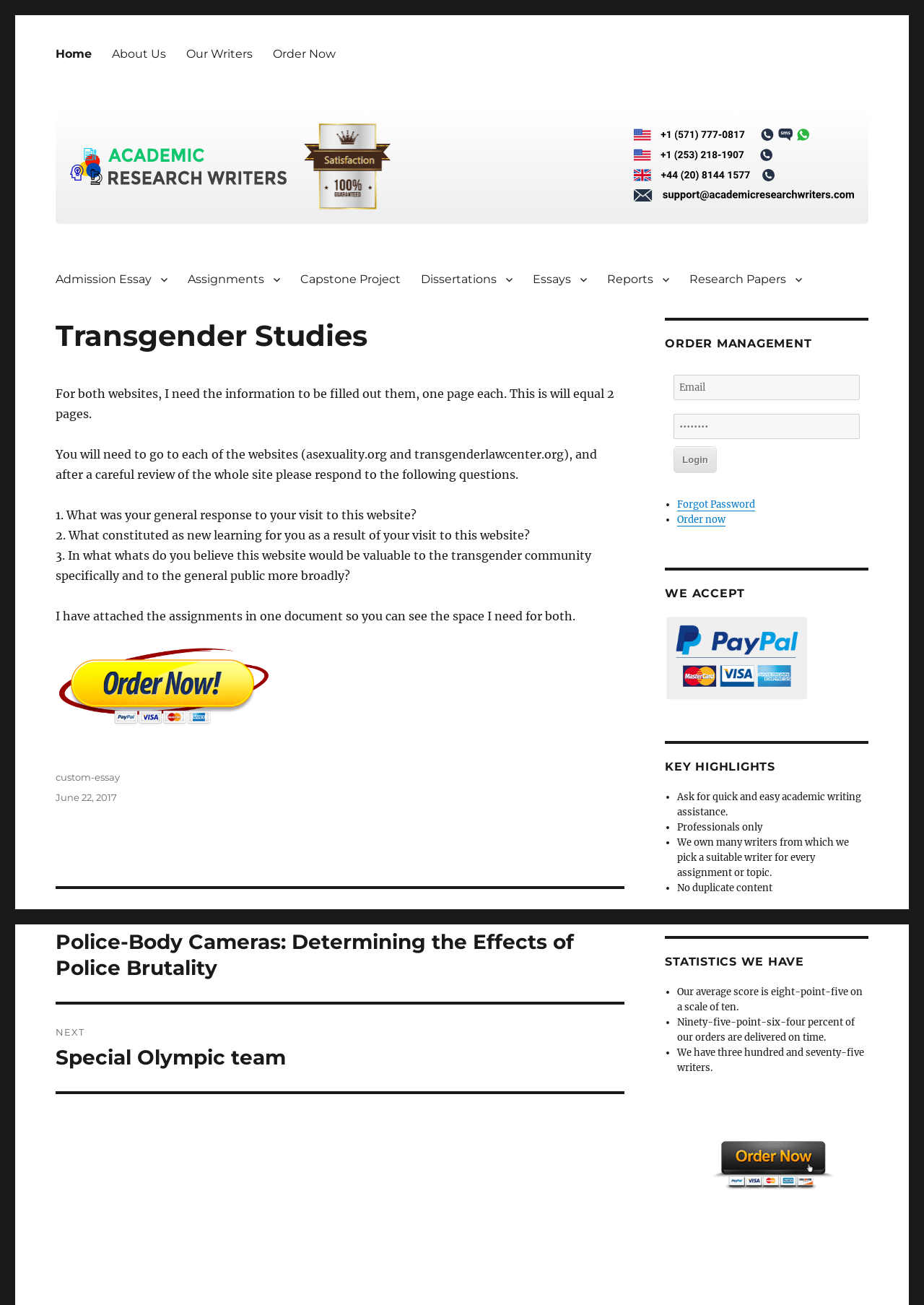Consider the image and give a detailed and elaborate answer to the question: 
What is the average score of the service?

The average score of the service can be found in the 'STATISTICS WE HAVE' section of the webpage, which states 'Our average score is eight-point-five on a scale of ten'.